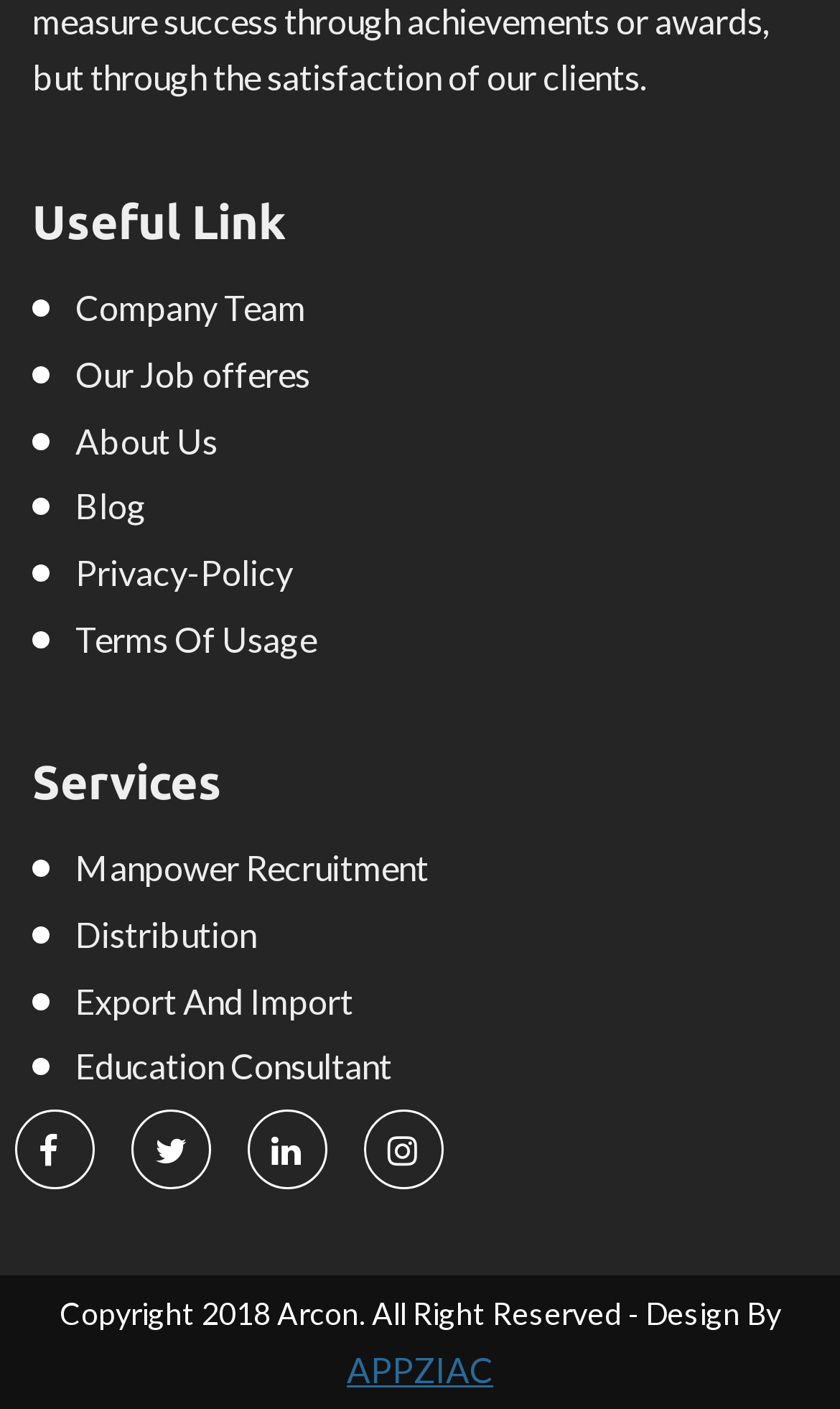What is the last link on the webpage?
Please look at the screenshot and answer using one word or phrase.

APPZIAC